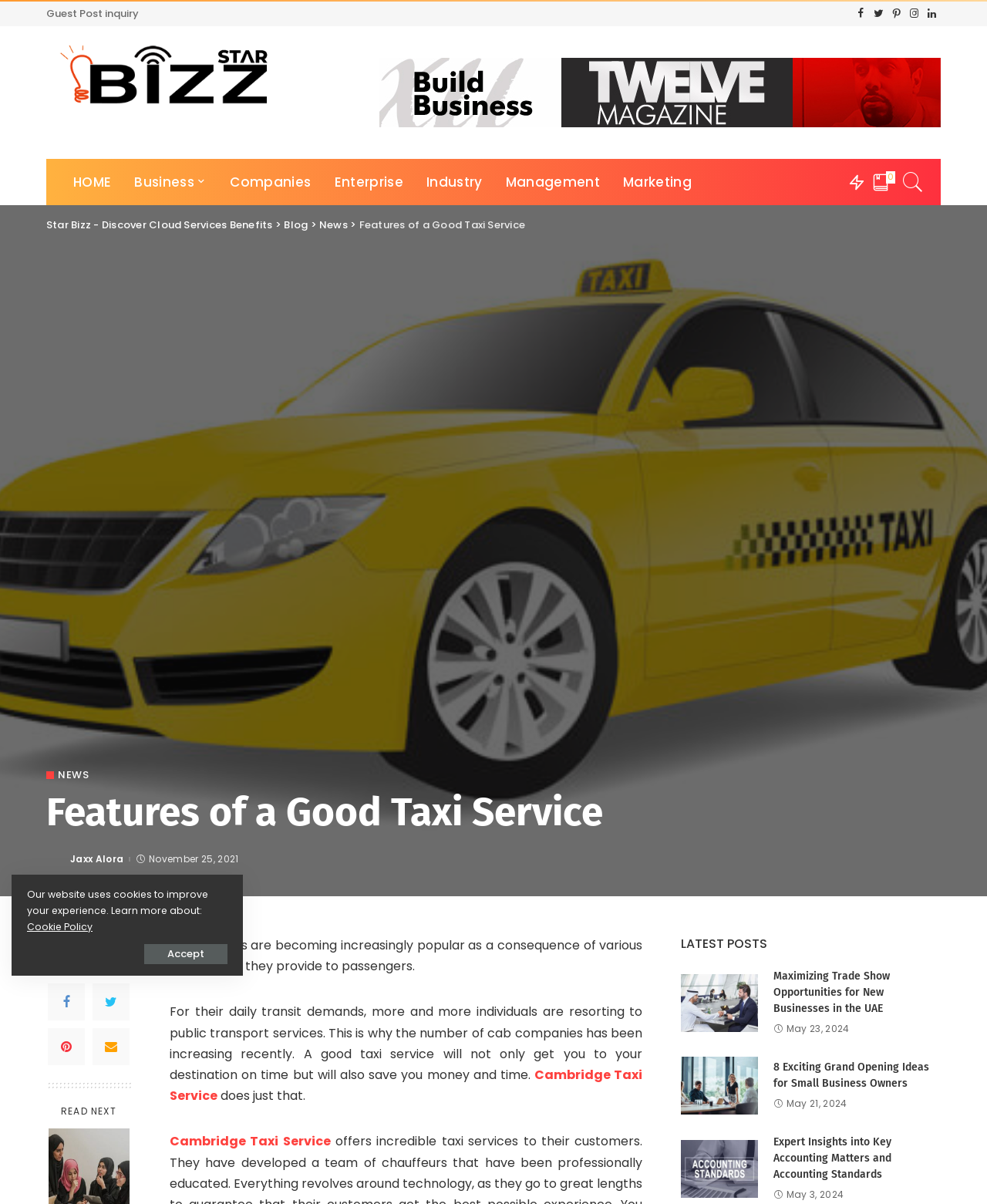Construct a comprehensive description capturing every detail on the webpage.

This webpage appears to be a blog or news website, with a focus on business and entrepreneurship. At the top of the page, there is a navigation menu with links to various sections, including "HOME", "Business", "Companies", "Enterprise", "Industry", "Management", and "Marketing". Below the navigation menu, there is a header section with a logo and a search bar.

The main content of the page is divided into two sections. On the left side, there is a blog post titled "Features of a Good Taxi Service" with a brief introduction to the topic. The post is written by "Jaxx Alora" and was published on November 25, 2021. The content of the post discusses the advantages of using taxi services and how they can benefit passengers.

On the right side of the page, there is a section titled "LATEST POSTS" with a list of three recent articles. Each article has a title, a brief summary, and a link to read more. The articles are titled "Maximizing Trade Show Opportunities for New Businesses in the UAE", "8 Exciting Grand Opening Ideas for Small Business Owners", and "Expert Insights into Key Accounting Matters and Accounting Standards". Each article has a publication date, ranging from May 3, 2024, to May 23, 2024.

At the bottom of the page, there is a footer section with a message about the website's use of cookies and a link to the "Cookie Policy". There is also a button to "Accept" the use of cookies.

Throughout the page, there are various links and buttons, including social media icons and a "SHARES" button. There are also several images, including a logo and a profile picture of the author, Jaxx Alora.